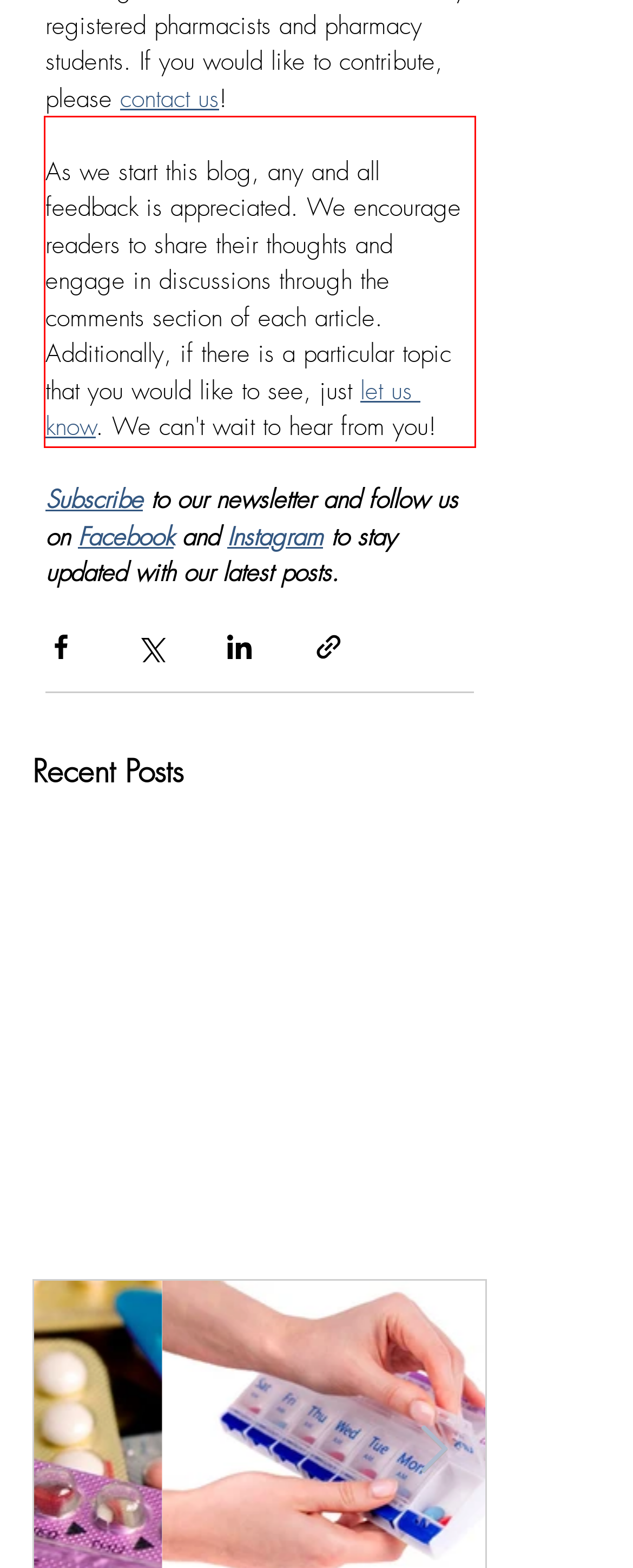Please look at the screenshot provided and find the red bounding box. Extract the text content contained within this bounding box.

As we start this blog, any and all feedback is appreciated. We encourage readers to share their thoughts and engage in discussions through the comments section of each article. Additionally, if there is a particular topic that you would like to see, just let us know. We can't wait to hear from you!